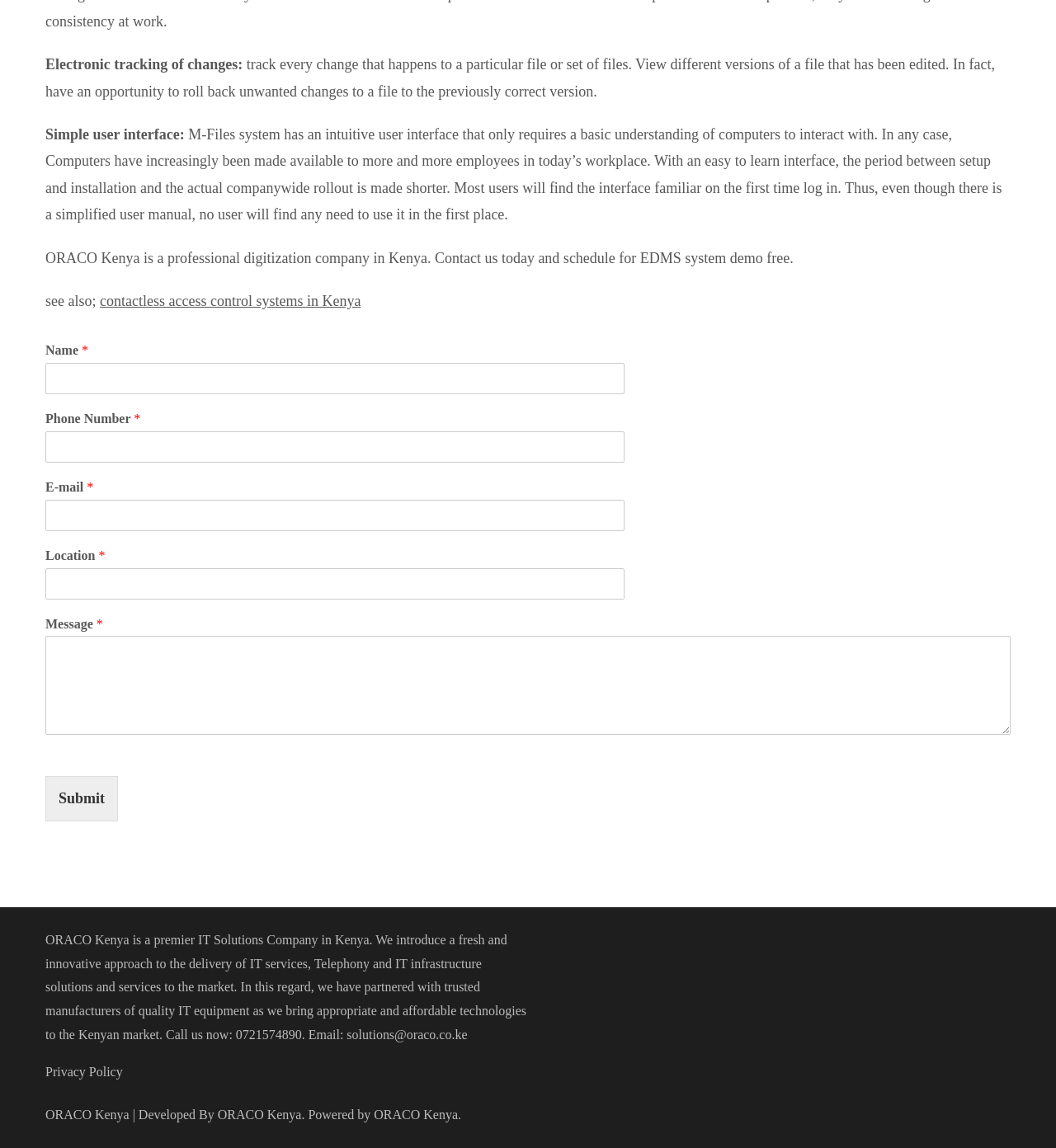Specify the bounding box coordinates of the element's region that should be clicked to achieve the following instruction: "Click the Submit button". The bounding box coordinates consist of four float numbers between 0 and 1, in the format [left, top, right, bottom].

[0.043, 0.676, 0.112, 0.715]